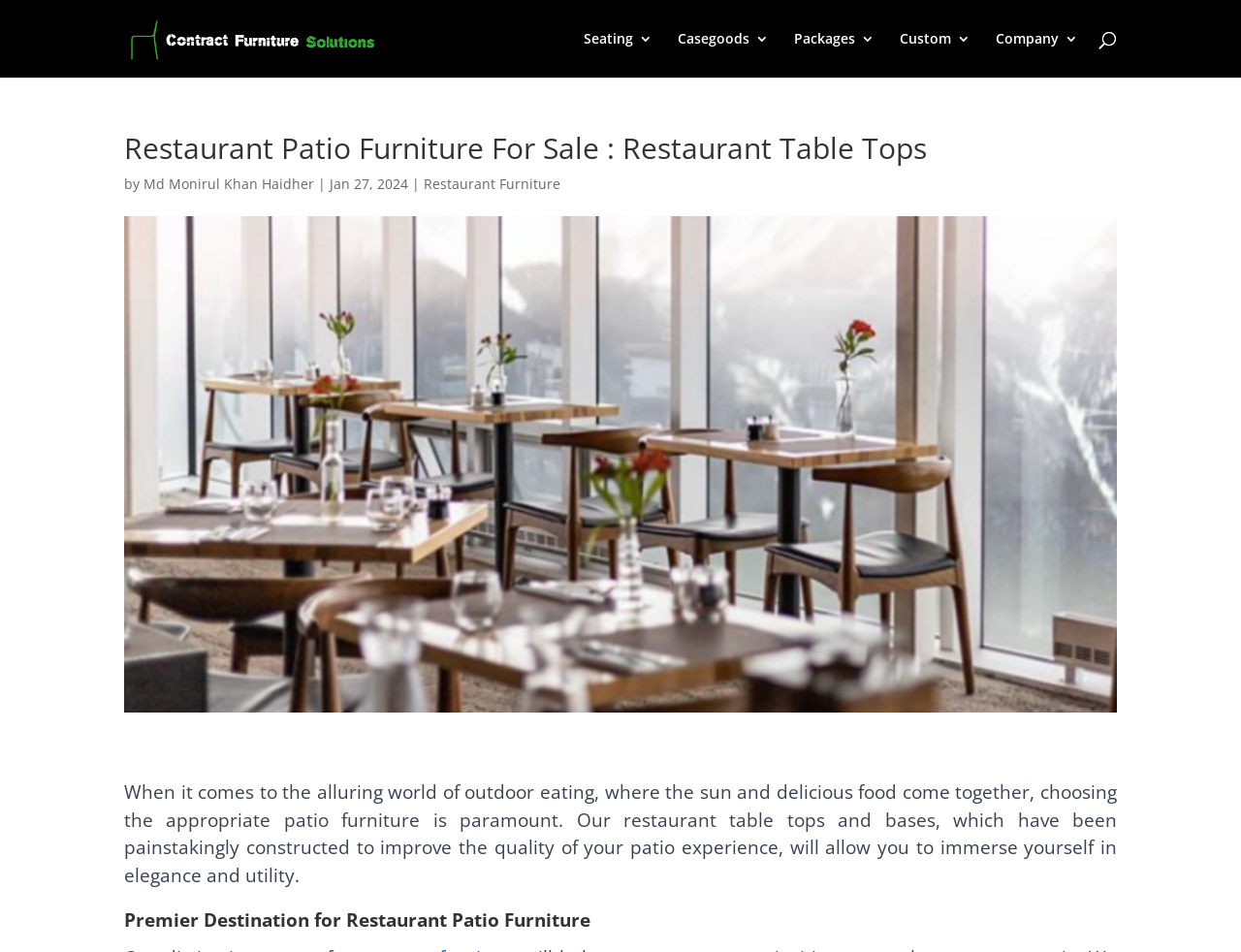Based on the element description: "Restaurant Furniture", identify the UI element and provide its bounding box coordinates. Use four float numbers between 0 and 1, [left, top, right, bottom].

[0.341, 0.183, 0.452, 0.203]